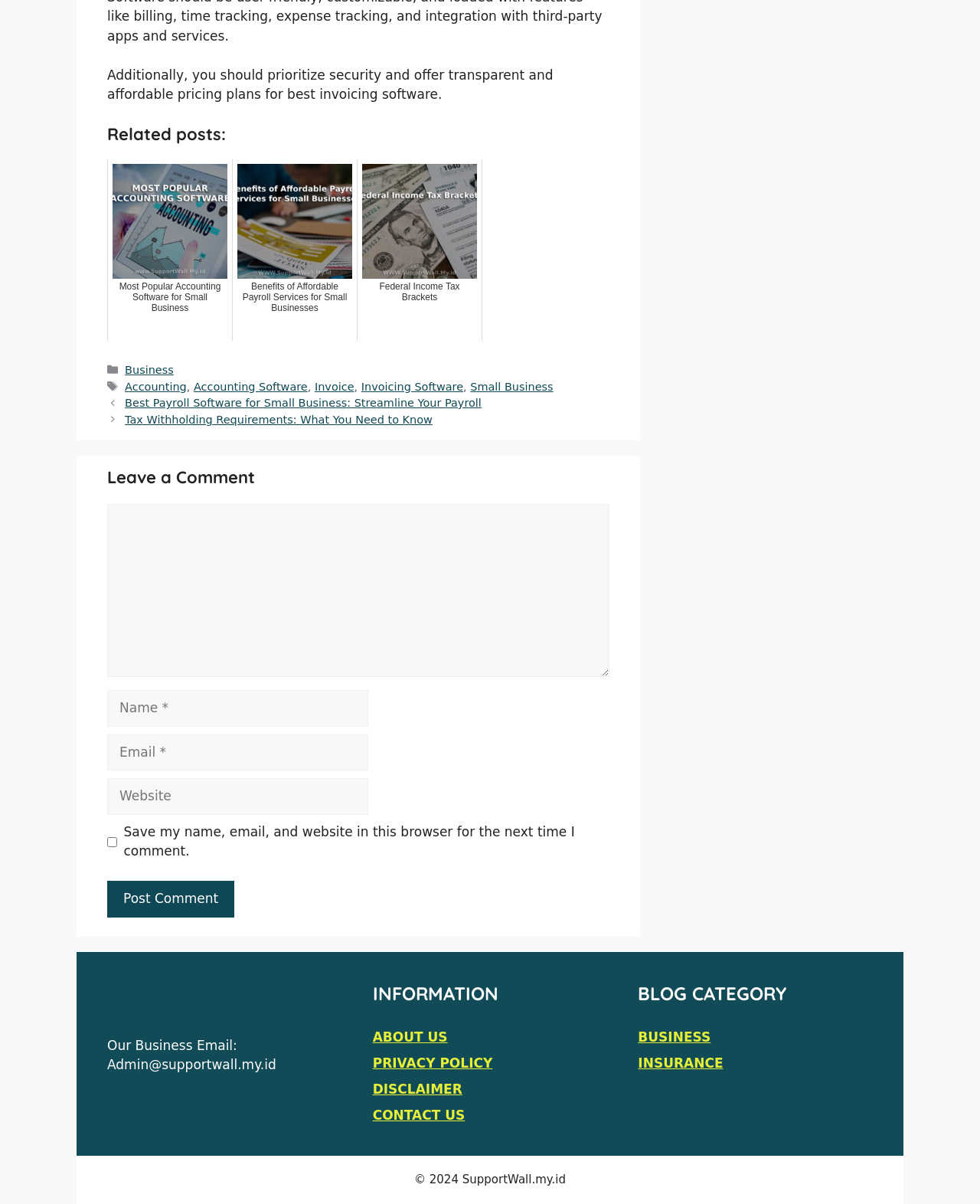Please find the bounding box coordinates of the section that needs to be clicked to achieve this instruction: "Click on the 'Post Comment' button".

[0.109, 0.732, 0.239, 0.762]